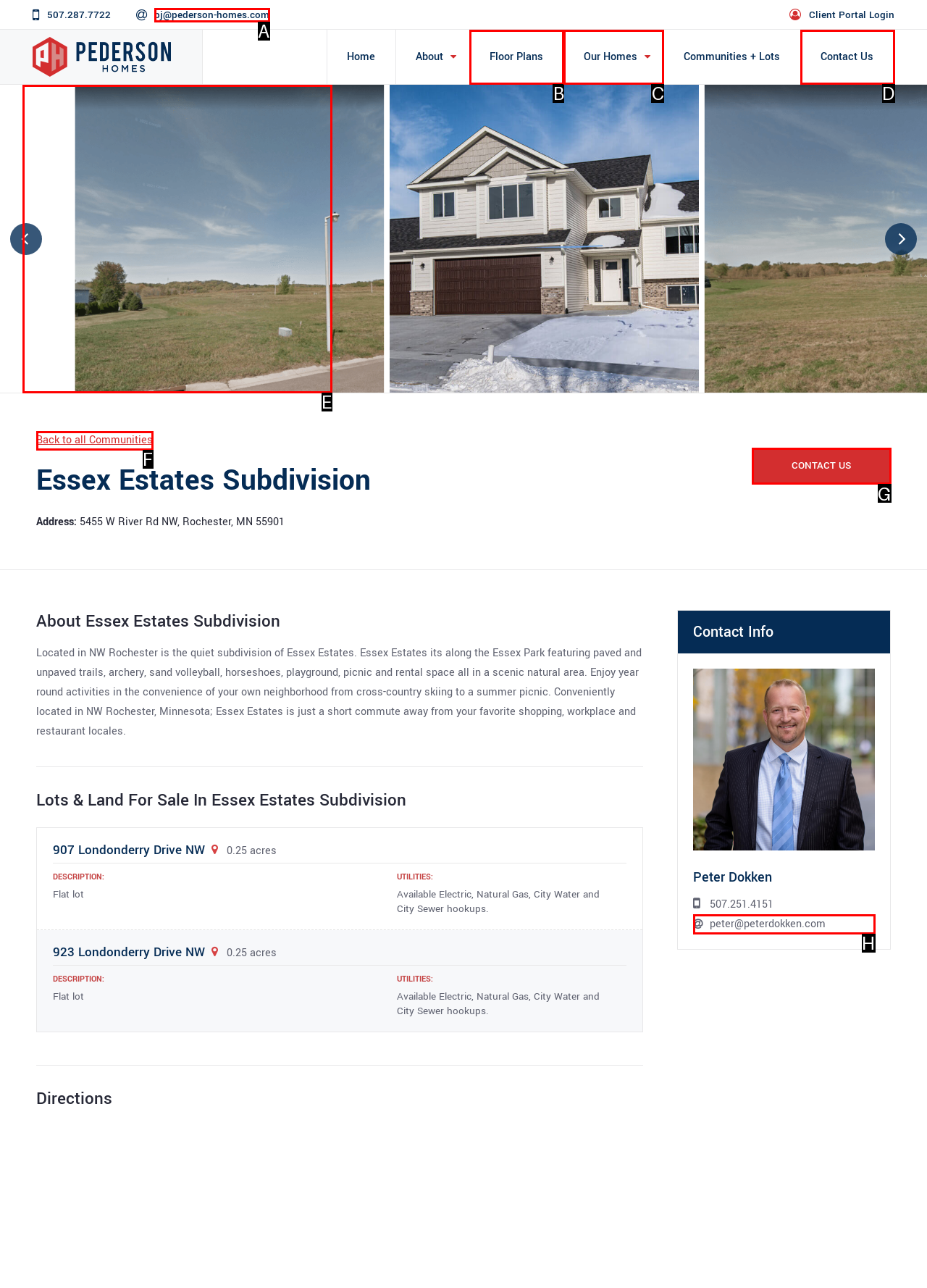For the task: Click the 'CONTACT US' link, specify the letter of the option that should be clicked. Answer with the letter only.

G